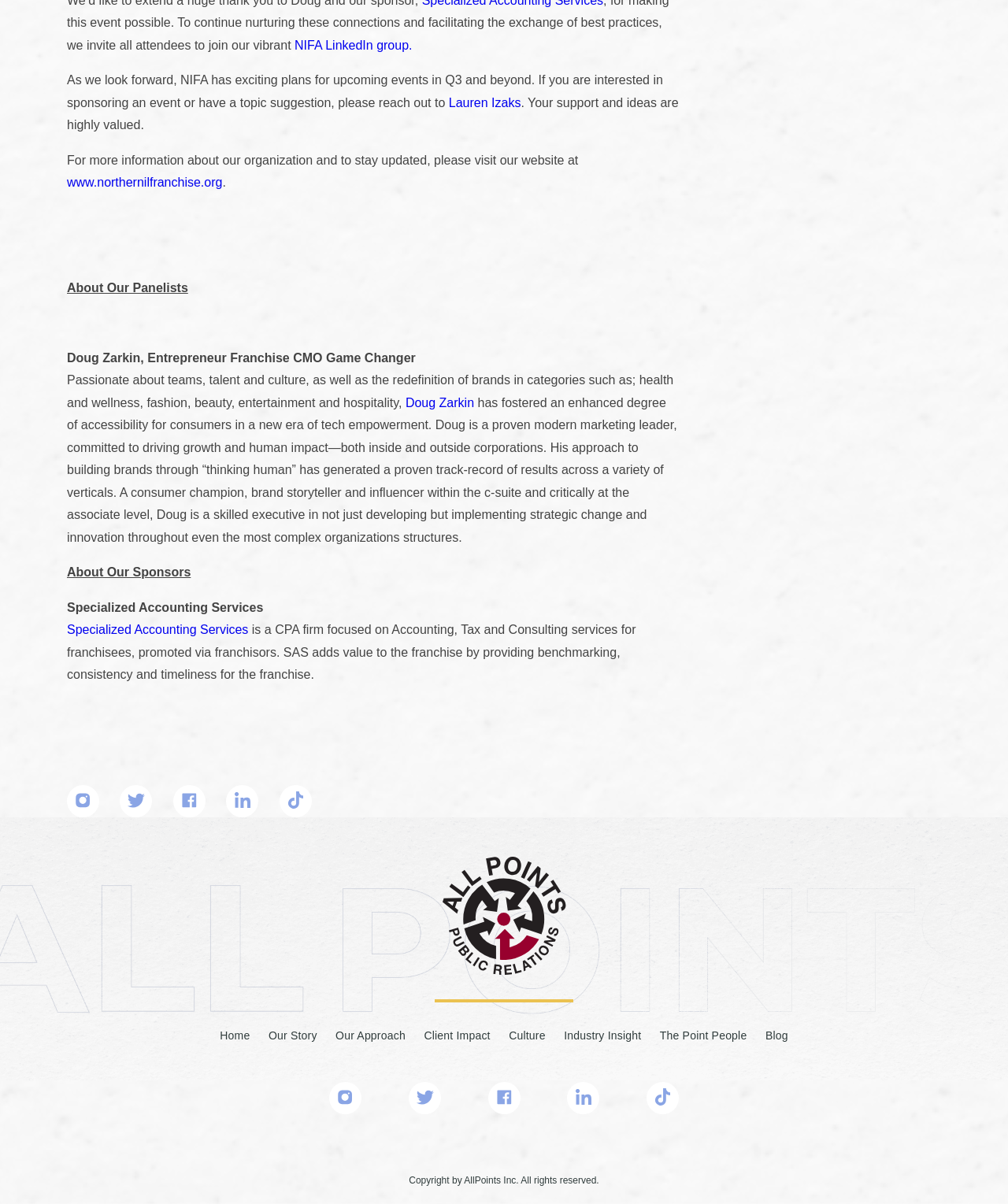Can you find the bounding box coordinates of the area I should click to execute the following instruction: "Learn more about Doug Zarkin"?

[0.402, 0.329, 0.47, 0.34]